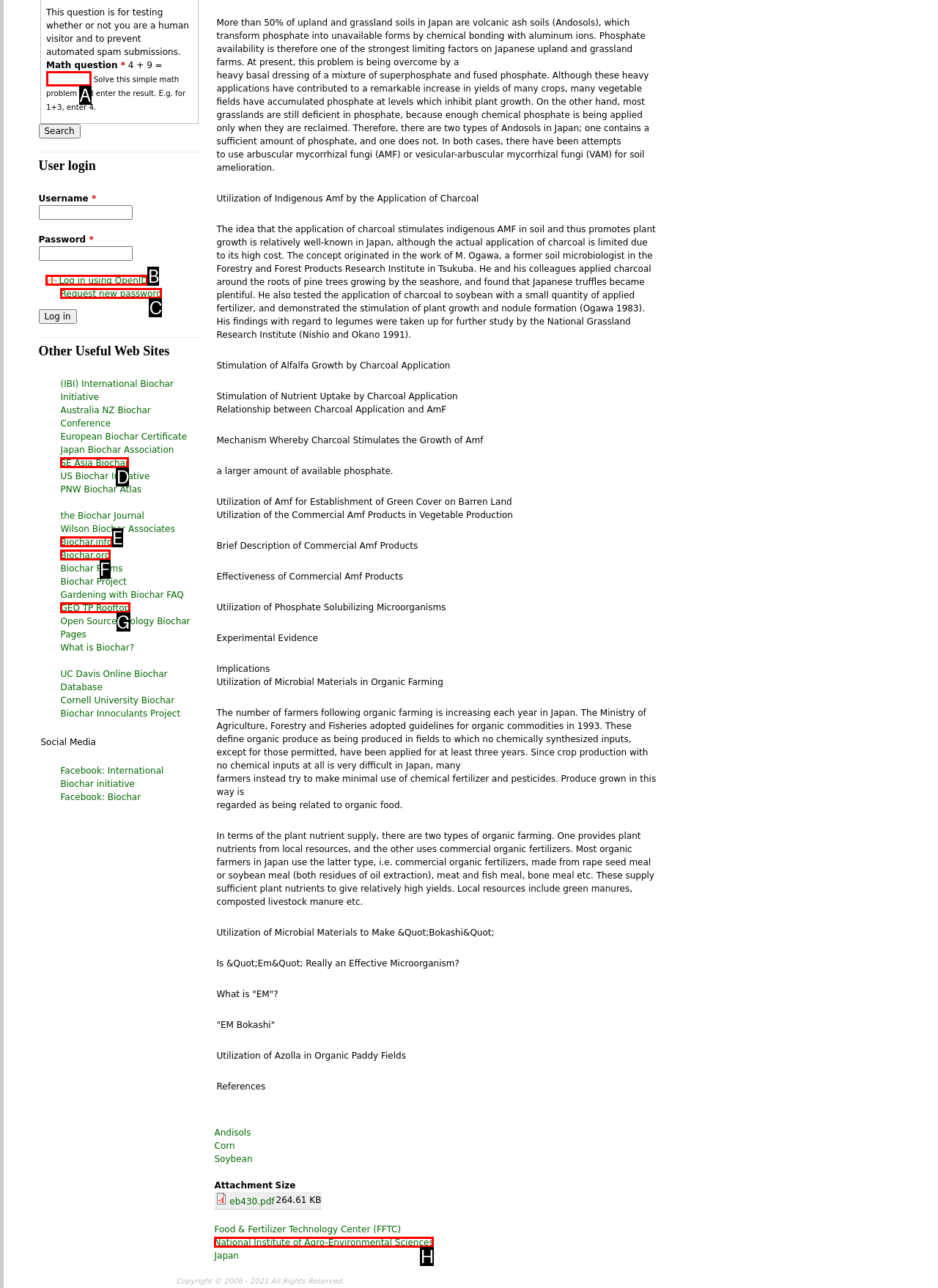Determine which HTML element fits the description: Log in using OpenID. Answer with the letter corresponding to the correct choice.

B